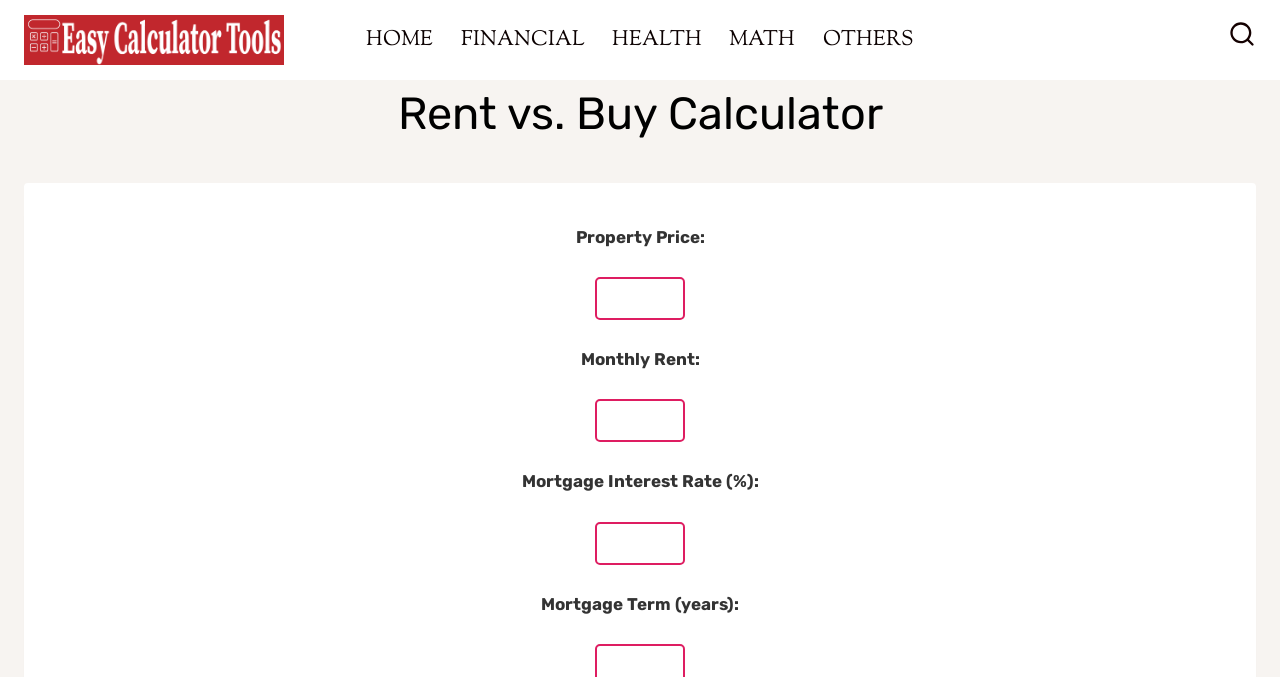What is the position of the 'View Search Form' button?
Based on the screenshot, answer the question with a single word or phrase.

Top right corner